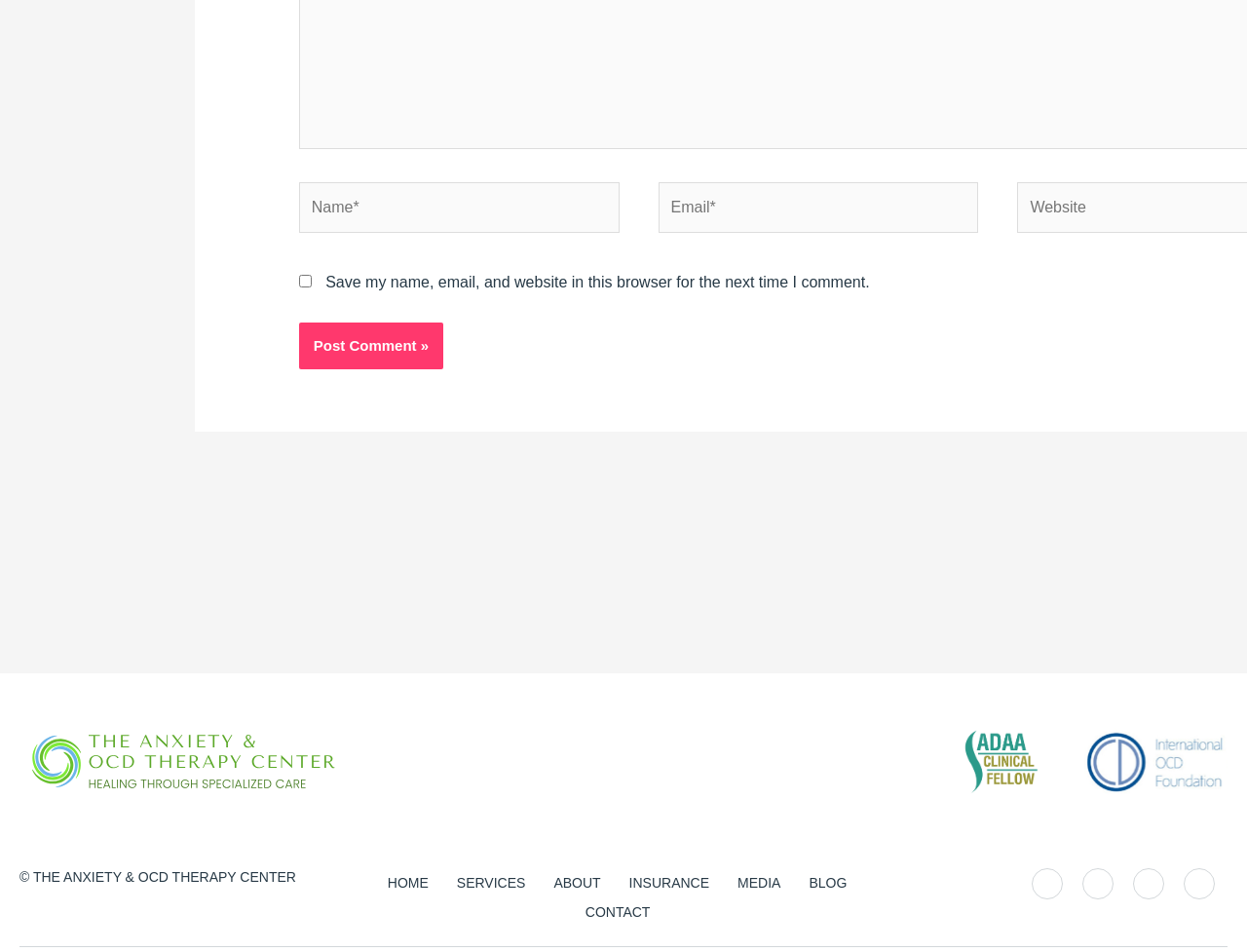Give a one-word or one-phrase response to the question: 
What is the purpose of the checkbox?

Save comment info